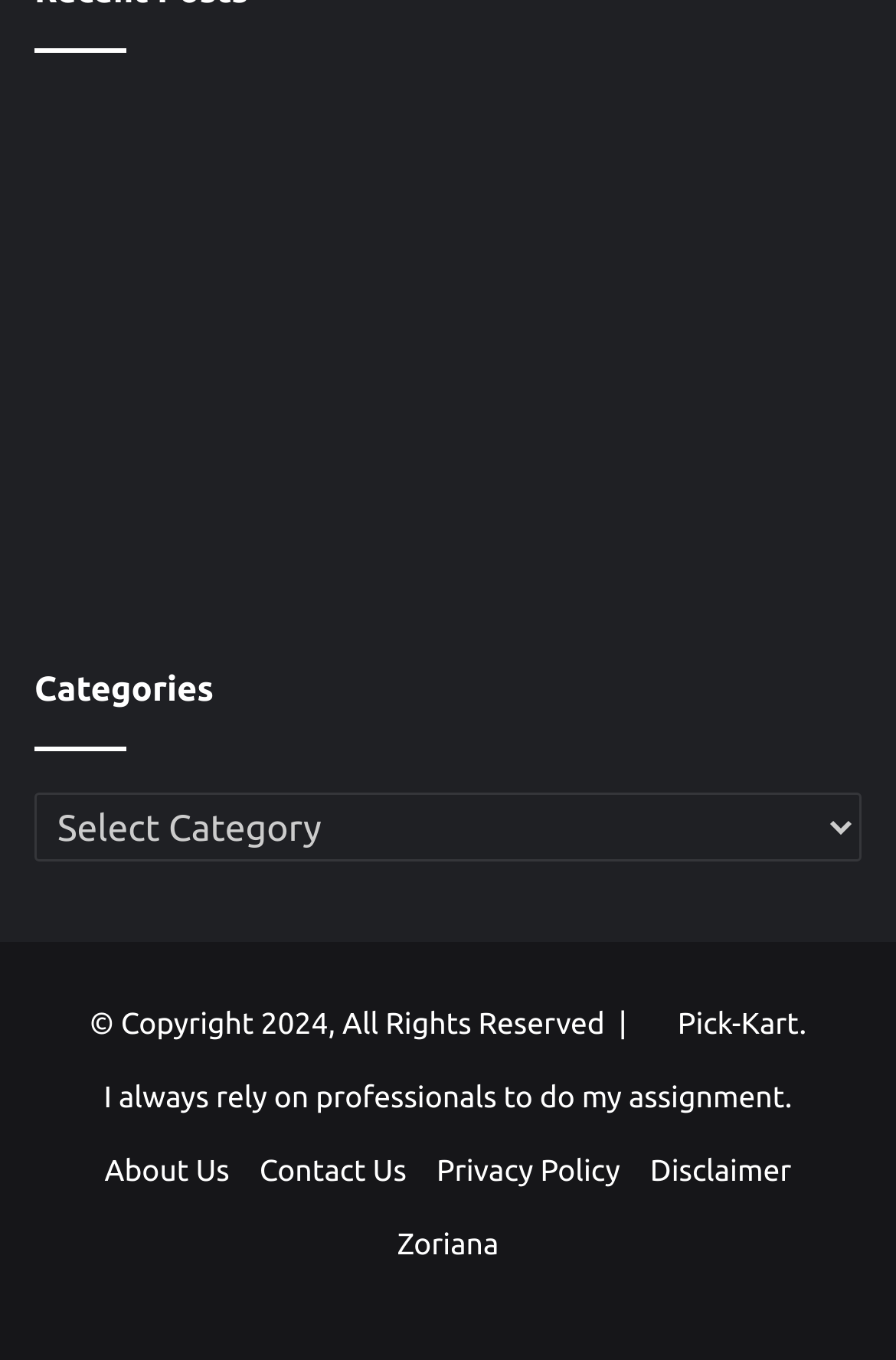Specify the bounding box coordinates of the element's area that should be clicked to execute the given instruction: "Check the Copyright information". The coordinates should be four float numbers between 0 and 1, i.e., [left, top, right, bottom].

[0.1, 0.741, 0.715, 0.765]